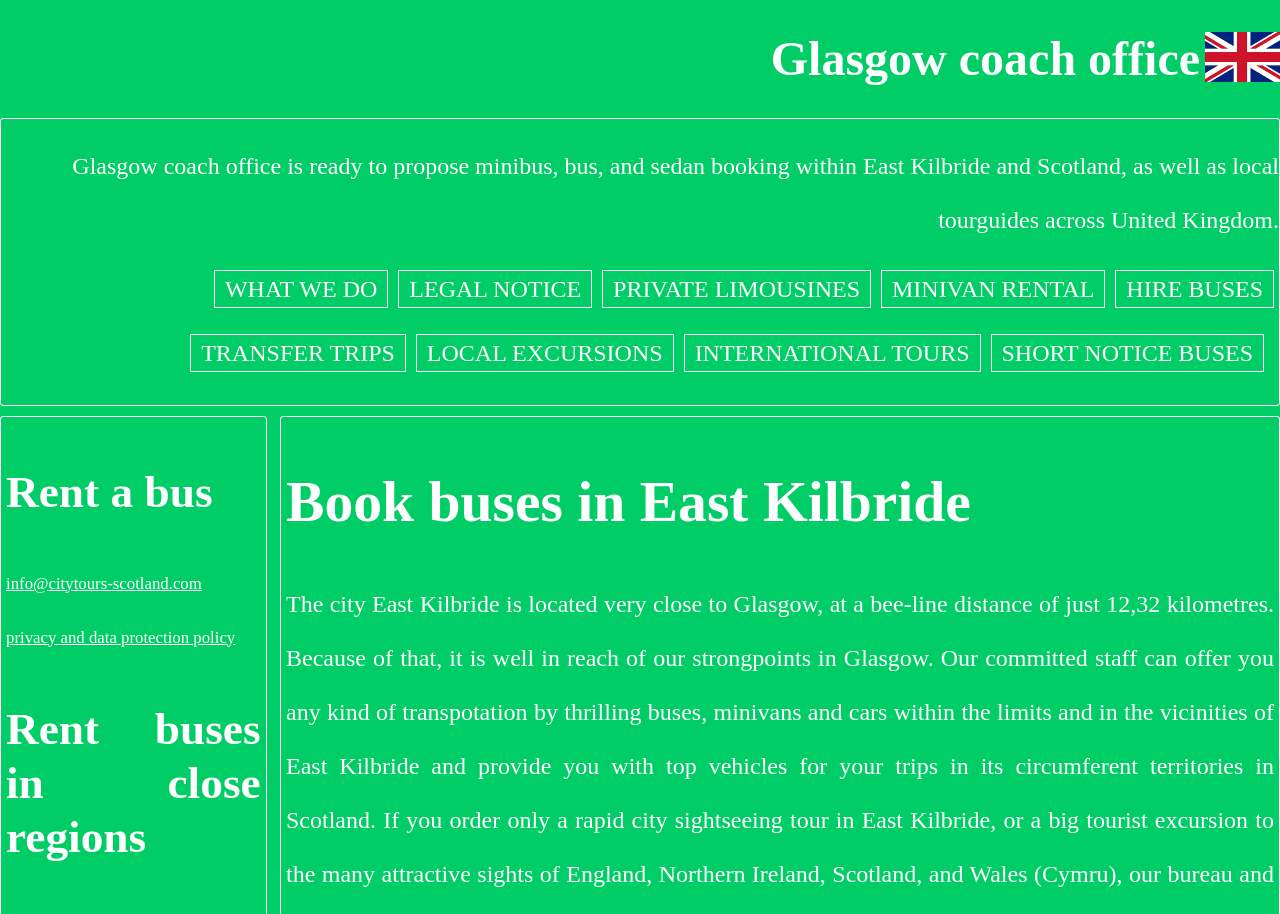Identify the bounding box coordinates for the element that needs to be clicked to fulfill this instruction: "Click on HIRE BUSES". Provide the coordinates in the format of four float numbers between 0 and 1: [left, top, right, bottom].

[0.871, 0.296, 0.995, 0.337]